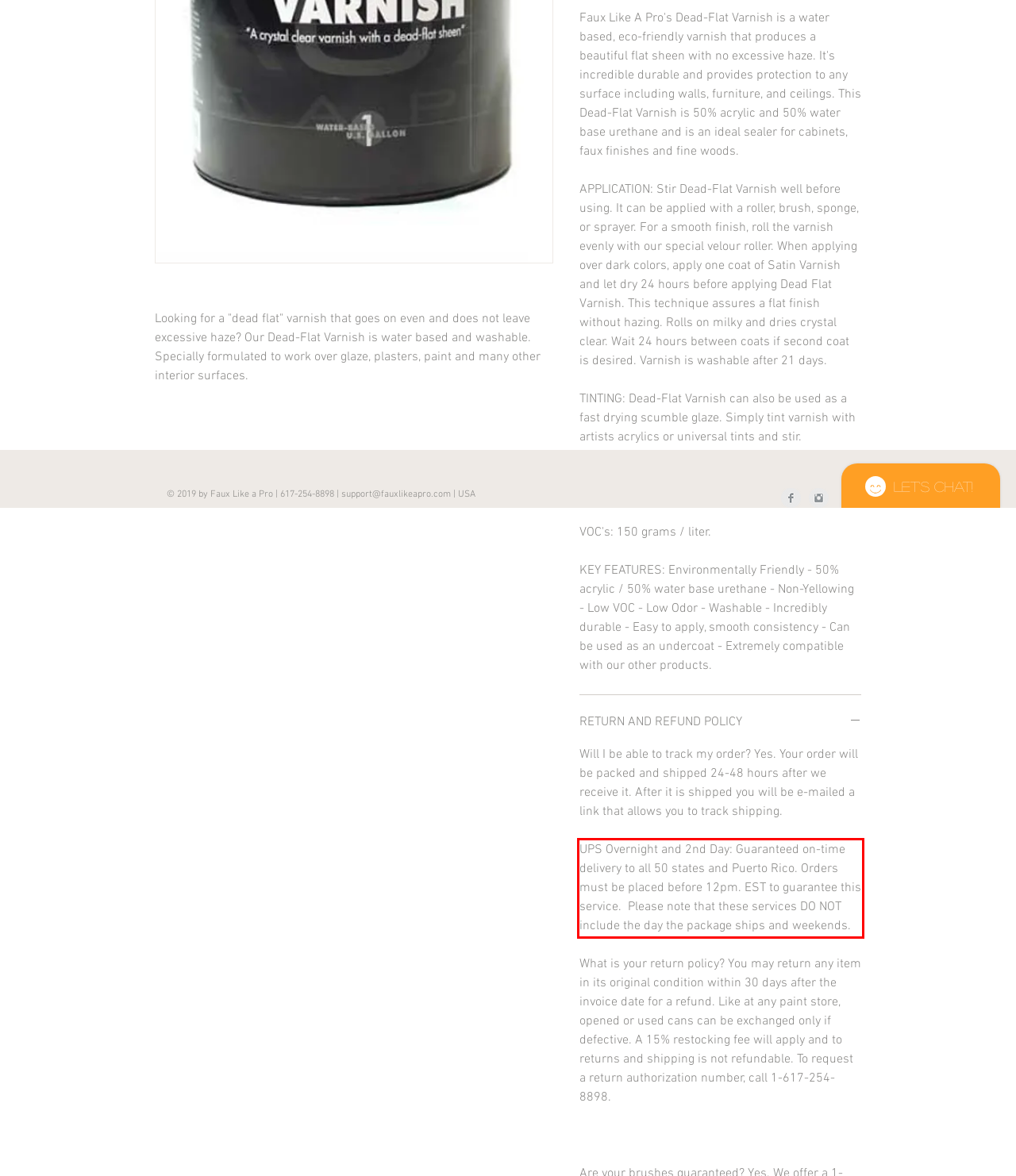With the provided screenshot of a webpage, locate the red bounding box and perform OCR to extract the text content inside it.

UPS Overnight and 2nd Day: Guaranteed on-time delivery to all 50 states and Puerto Rico. Orders must be placed before 12pm. EST to guarantee this service. Please note that these services DO NOT include the day the package ships and weekends.